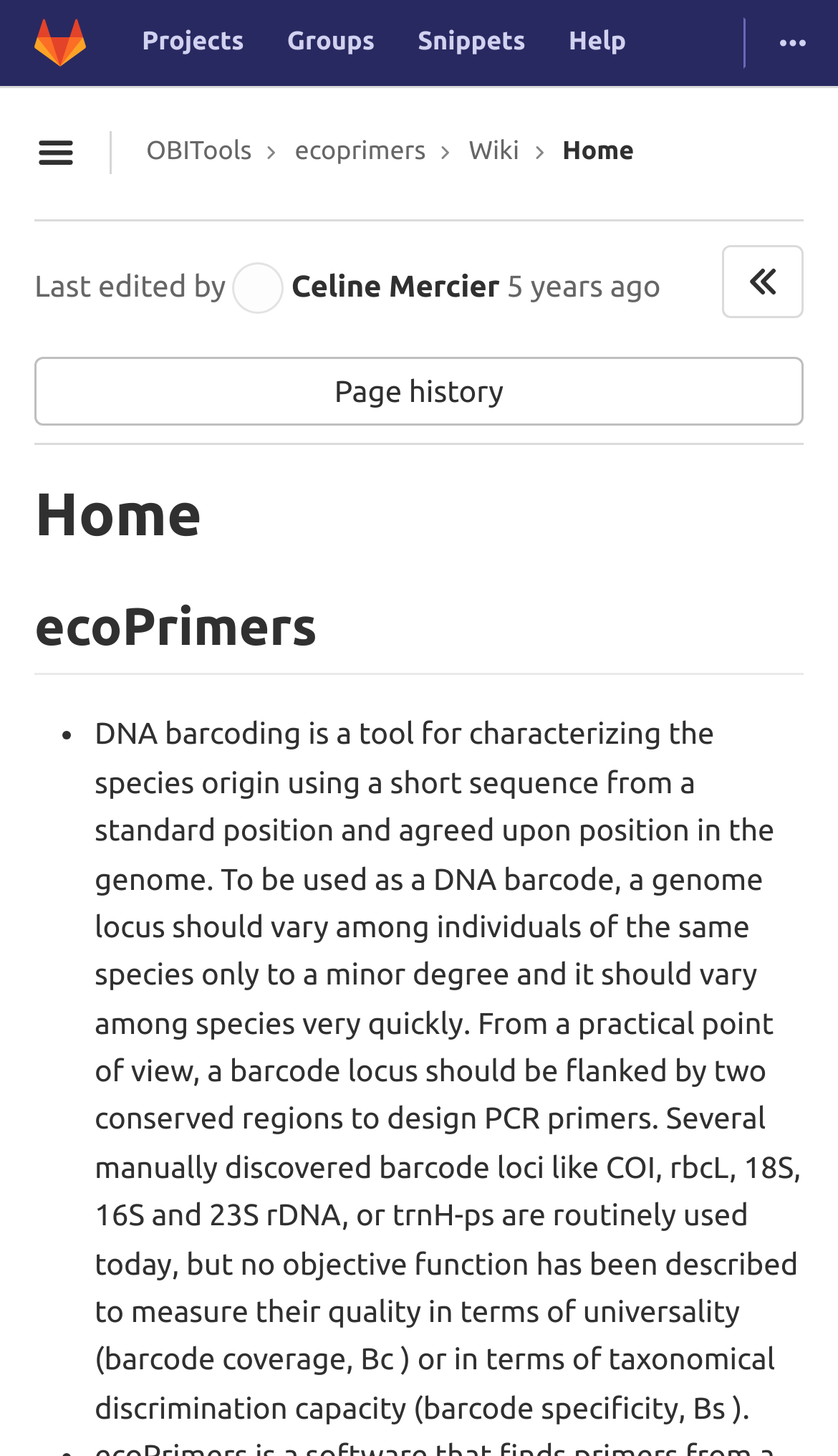Please find the bounding box coordinates of the section that needs to be clicked to achieve this instruction: "Explore job outlook for Education and Training".

None